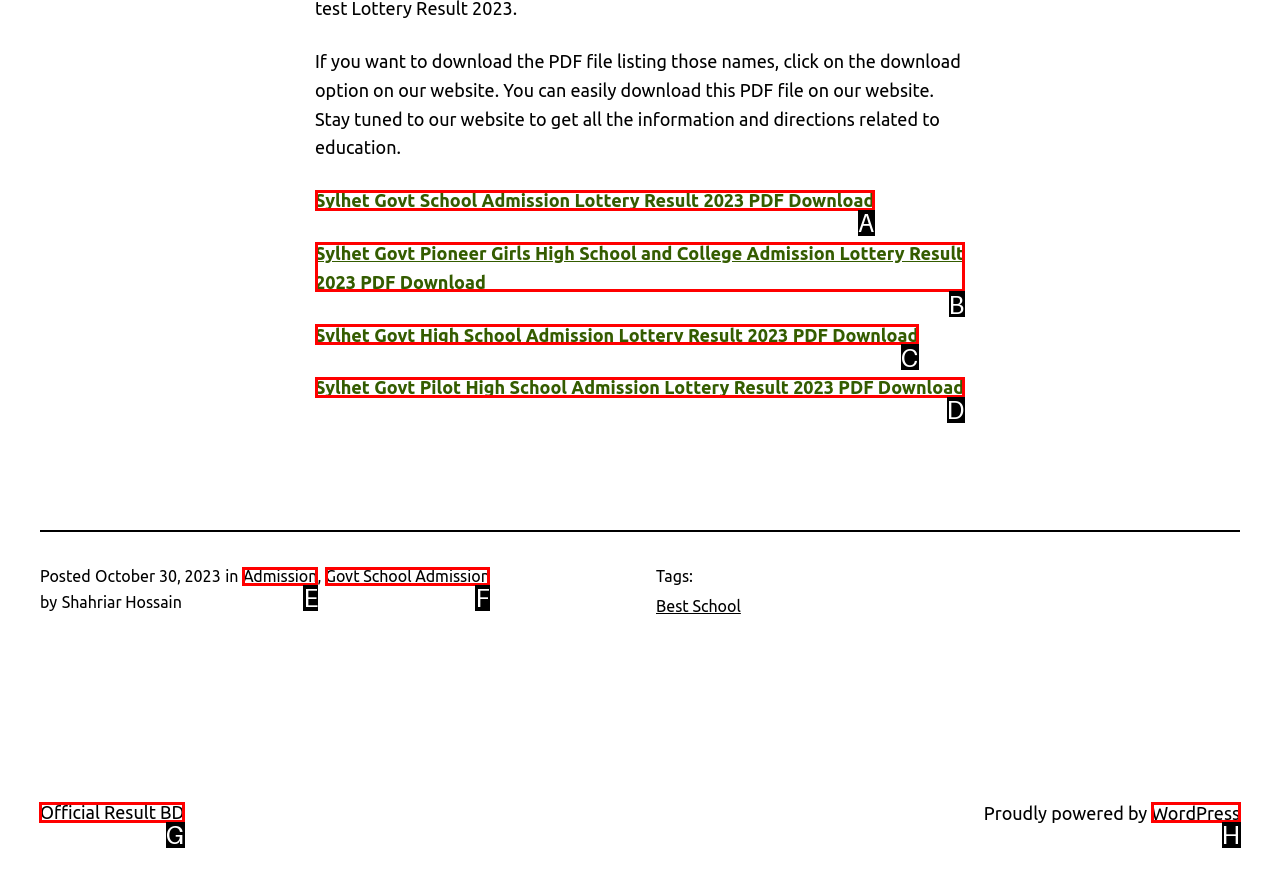Tell me which one HTML element you should click to complete the following task: Click the Facebook link
Answer with the option's letter from the given choices directly.

None